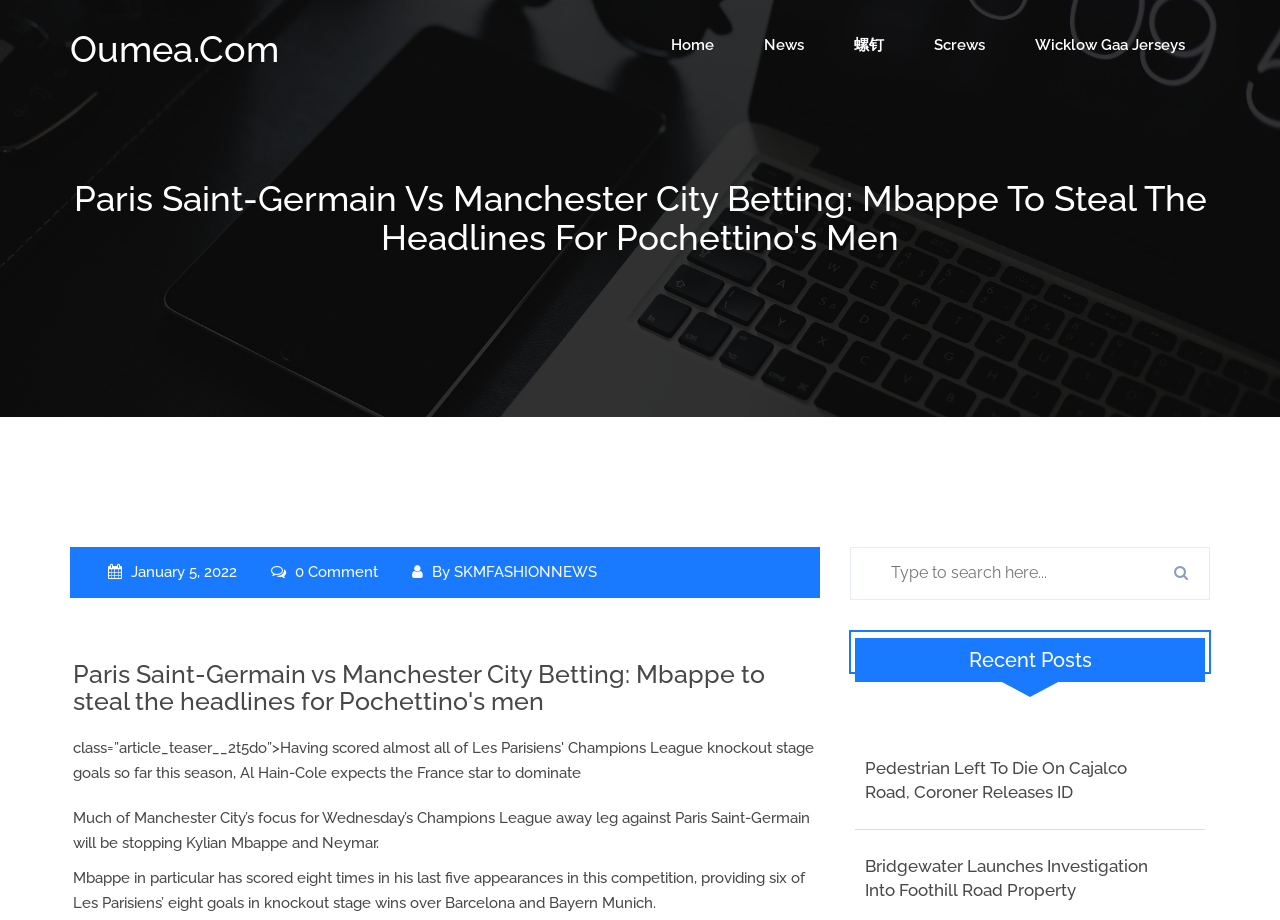Using the given description, provide the bounding box coordinates formatted as (top-left x, top-left y, bottom-right x, bottom-right y), with all values being floating point numbers between 0 and 1. Description: wicklow gaa jerseys

[0.789, 0.0, 0.945, 0.098]